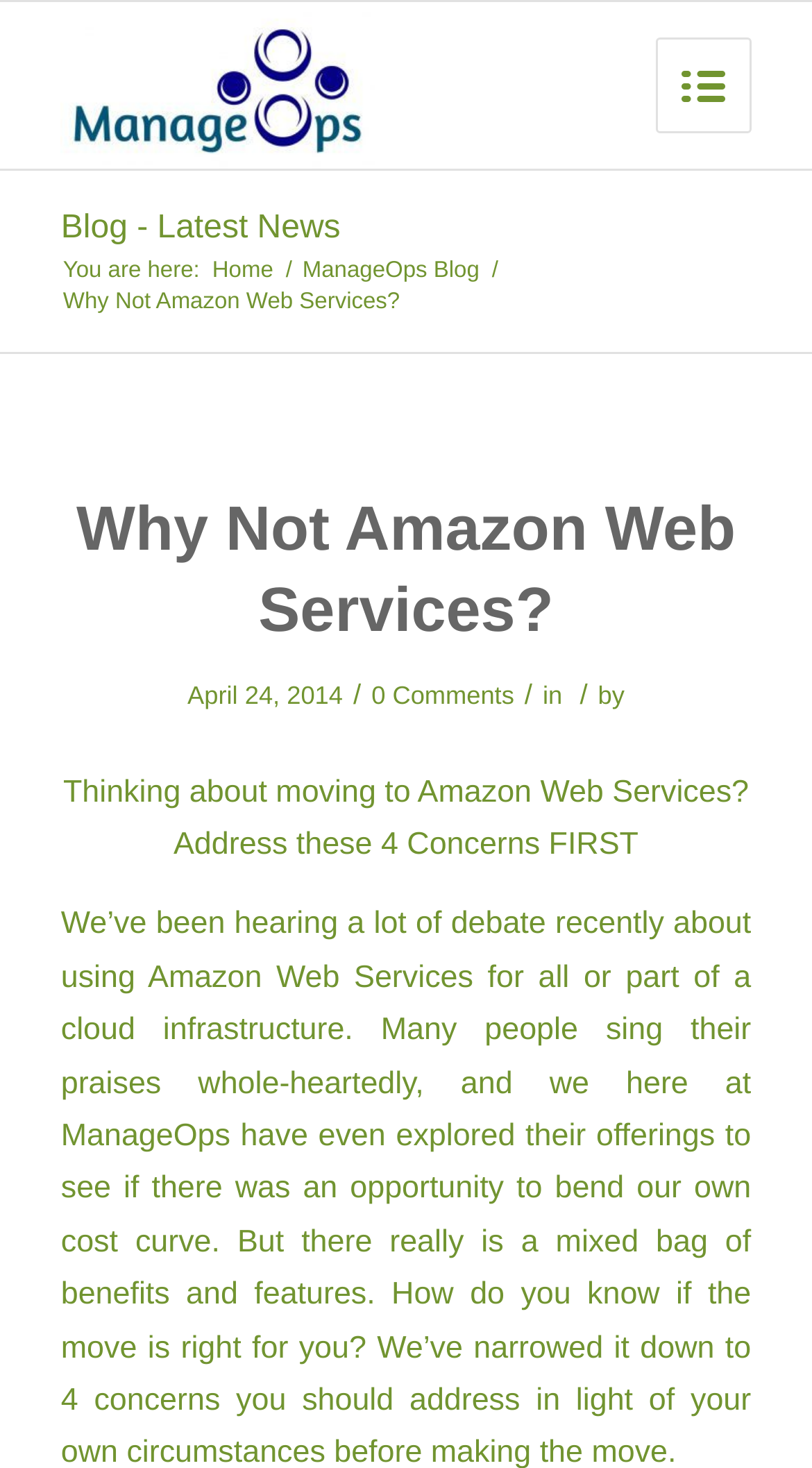Explain the contents of the webpage comprehensively.

The webpage appears to be a blog post titled "Why Not Amazon Web Services?" from the ManageOps website. At the top left corner, there is a link to the ManageOps homepage, accompanied by a ManageOps logo image. To the right of the logo, there is a link to the blog section of the website.

Below the top navigation, there is a breadcrumb trail indicating the current page's location, with links to the home page and the ManageOps blog. The title of the blog post, "Why Not Amazon Web Services?", is displayed prominently in a large font, followed by the date of publication, "April 24, 2014", and a link to comments.

The main content of the blog post is a summary of the article, which discusses four concerns to address when considering moving to Amazon Web Services. The text is positioned in the middle of the page, spanning almost the entire width. There are no images or other multimedia elements on the page besides the ManageOps logo.